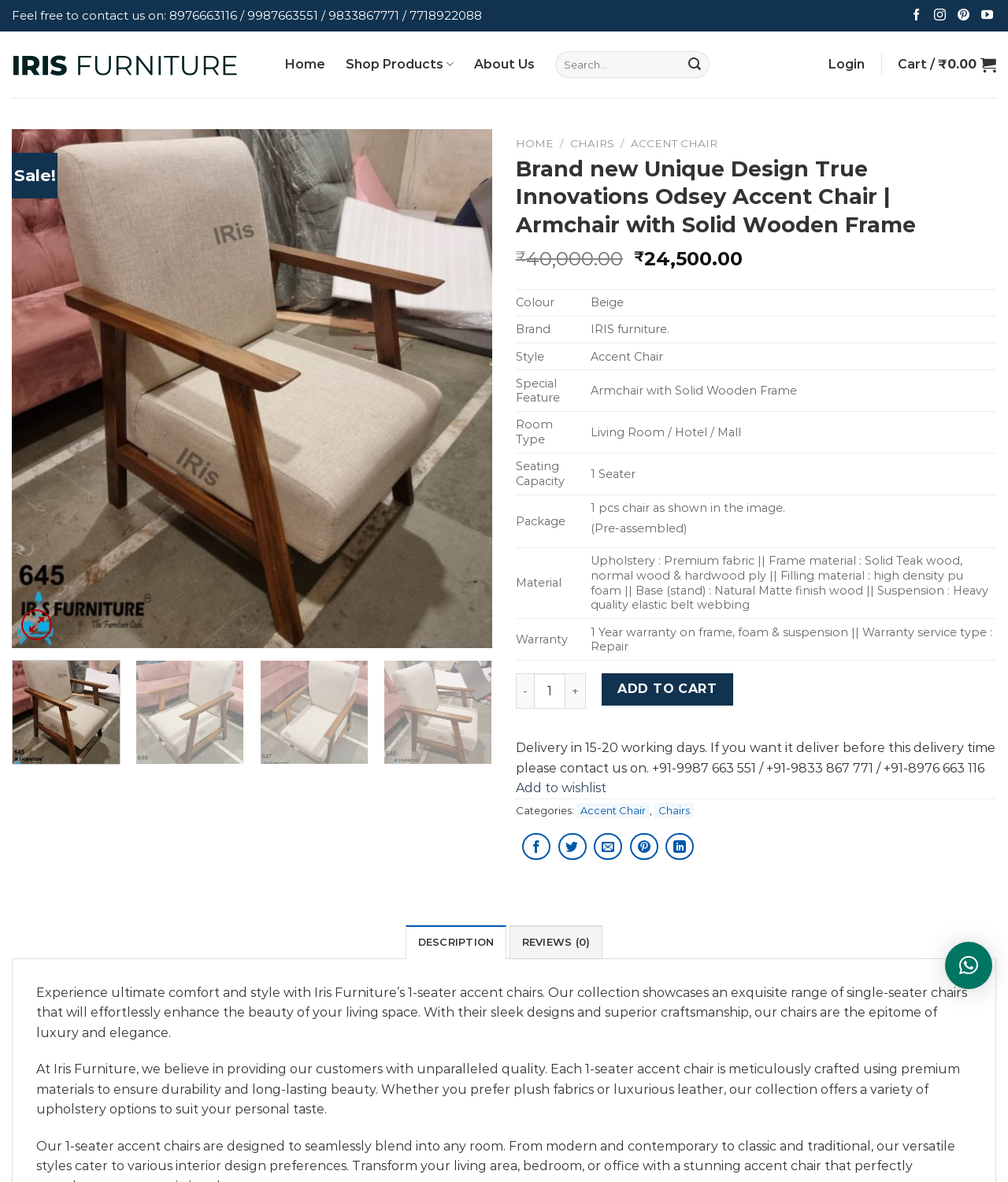Given the description: "aria-label="Previous"", determine the bounding box coordinates of the UI element. The coordinates should be formatted as four float numbers between 0 and 1, [left, top, right, bottom].

[0.027, 0.285, 0.055, 0.373]